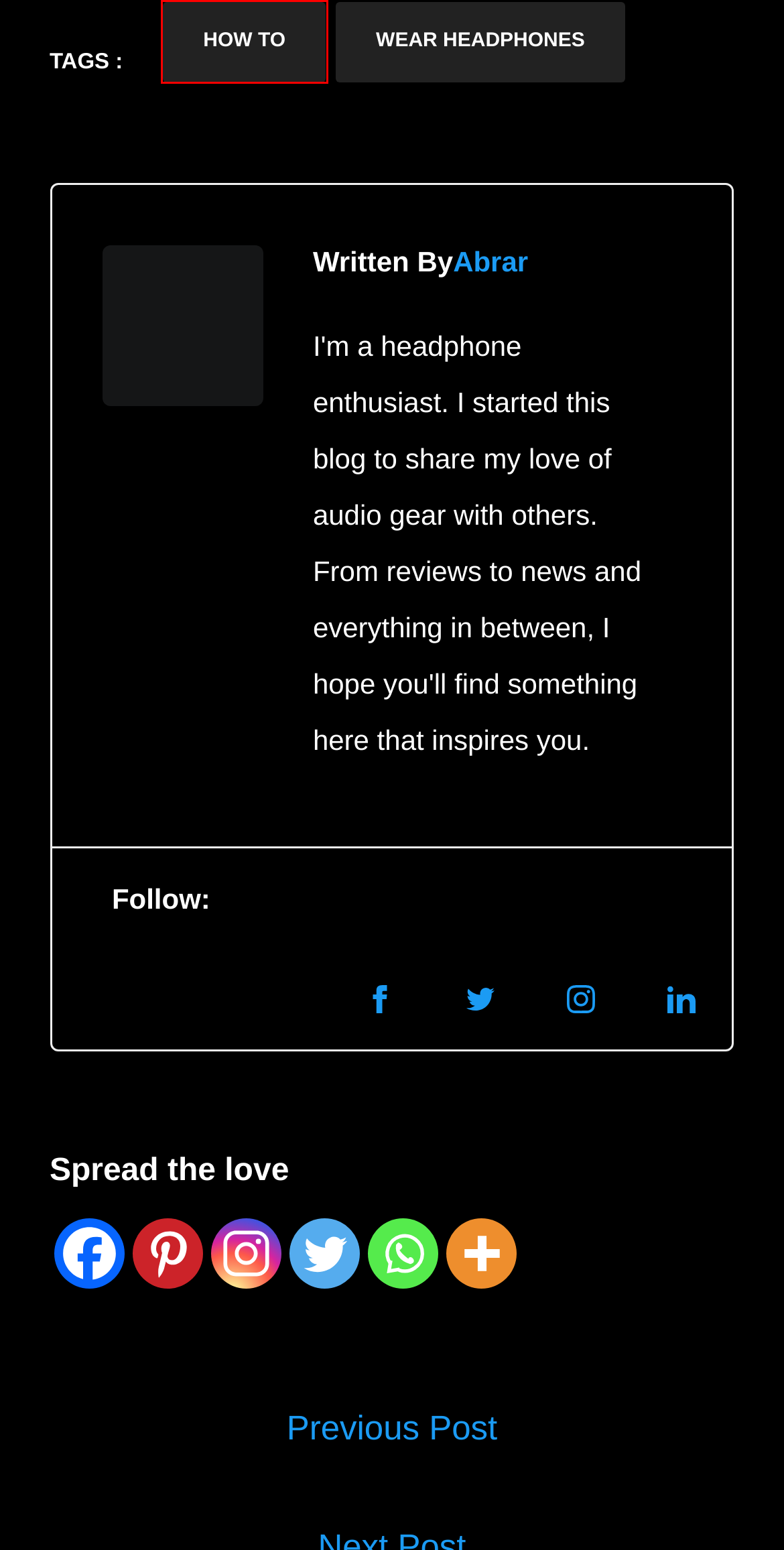You are given a screenshot of a webpage with a red bounding box around an element. Choose the most fitting webpage description for the page that appears after clicking the element within the red bounding box. Here are the candidates:
A. What if Your Headphone Jack Doesn't Work? (2023)
B. Can You Wear Headphones with an Ear Infection? Updated 2023
C. Privacy Policy | Bassjoint
D. How to | Bassjoint
E. Terms and Conditions | Bassjoint
F. wear headphones | Bassjoint
G. How to clean over-ear headphones properly? | Bassjoint
H. Bassjoint | Find the best headphones for your needs

D